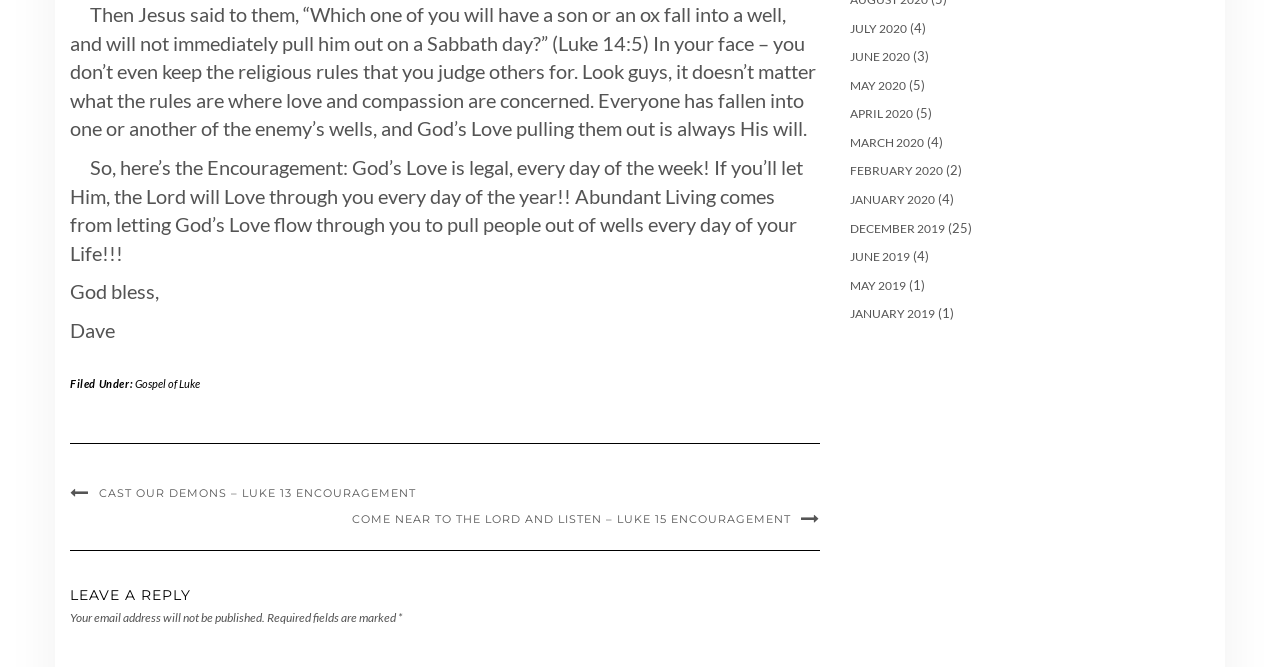What is the category of the post? Analyze the screenshot and reply with just one word or a short phrase.

Gospel of Luke